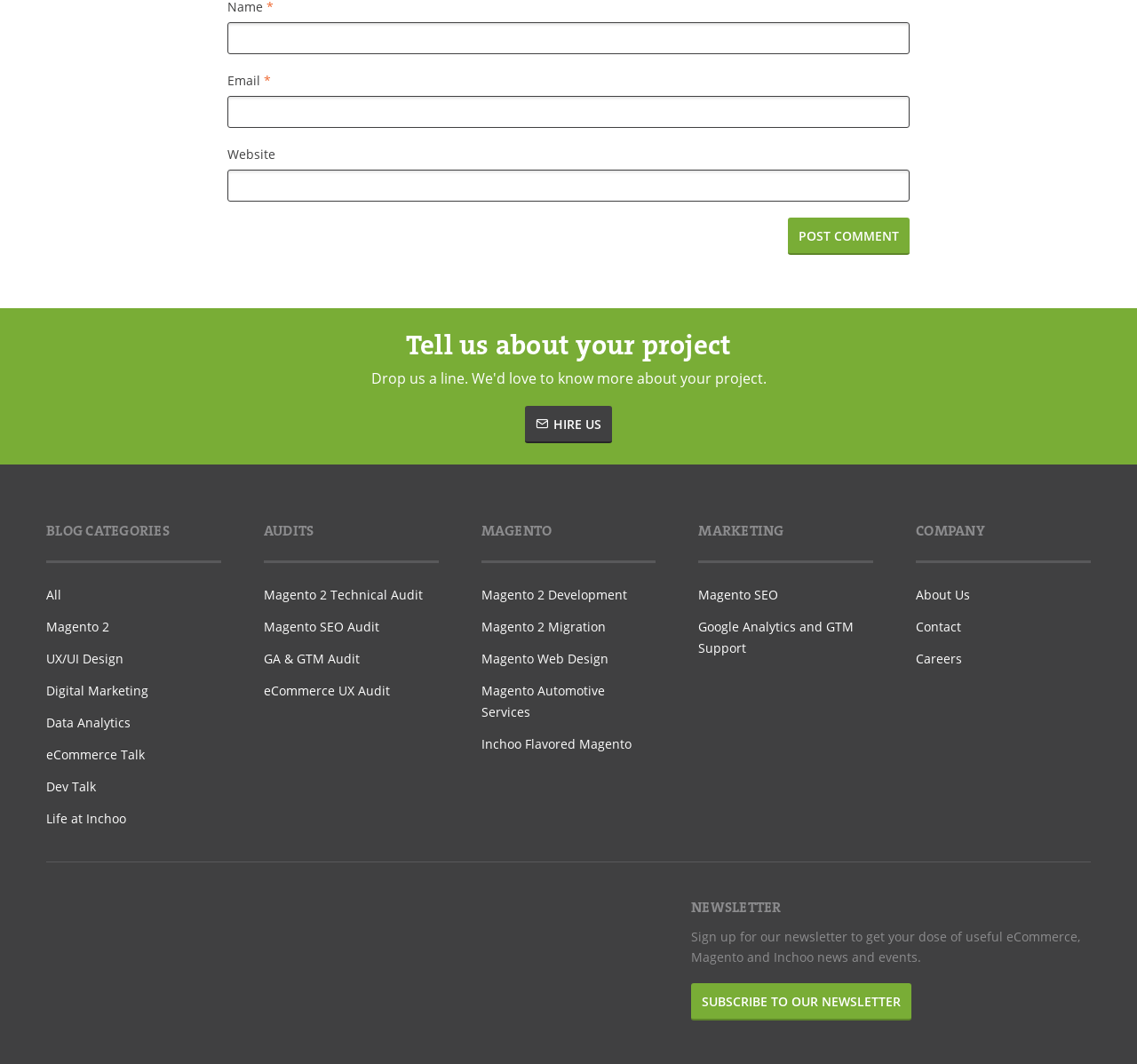Show the bounding box coordinates of the region that should be clicked to follow the instruction: "Subscribe to the newsletter."

[0.608, 0.924, 0.802, 0.959]